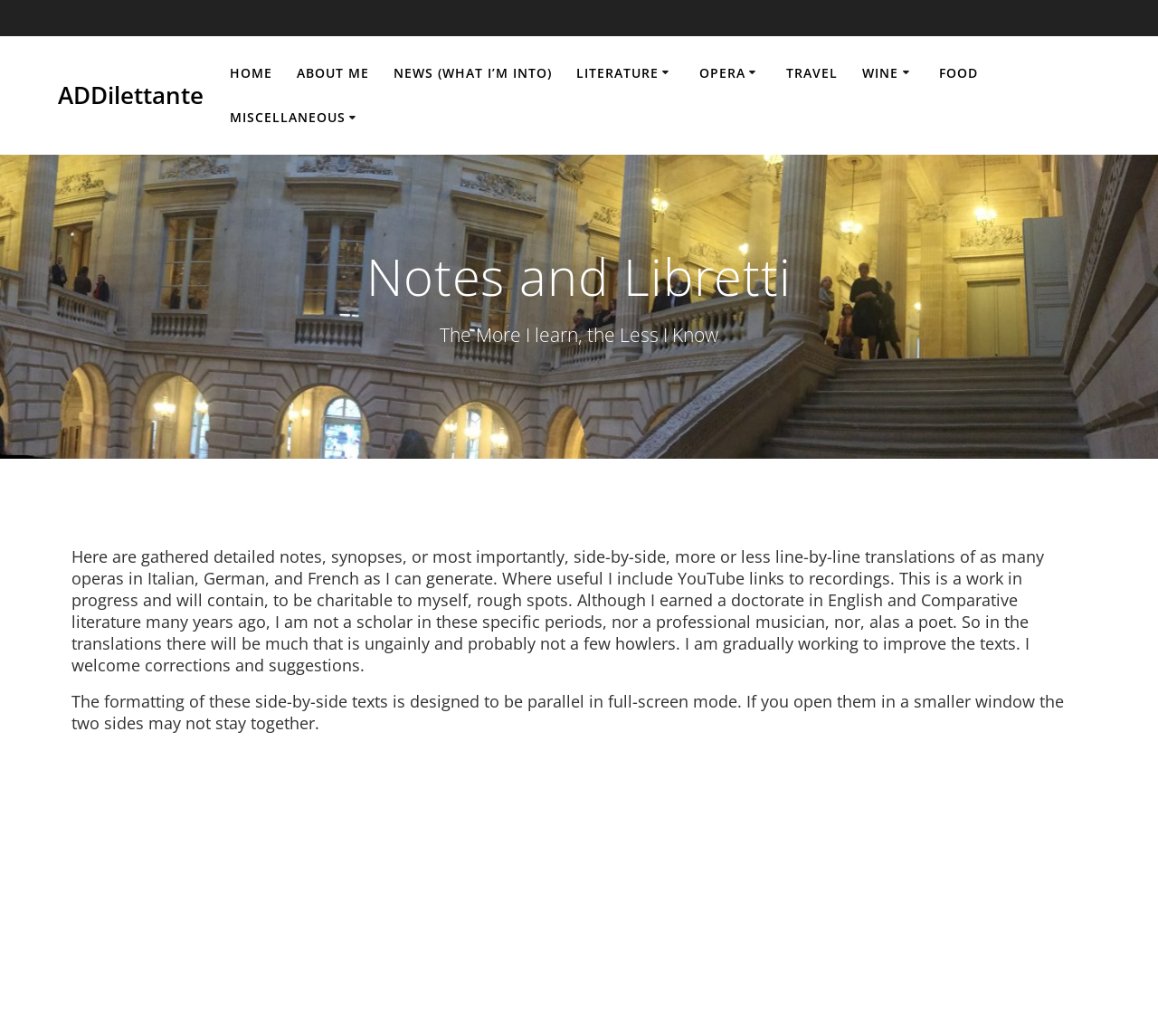Pinpoint the bounding box coordinates for the area that should be clicked to perform the following instruction: "explore opera libretti".

[0.604, 0.061, 0.658, 0.08]